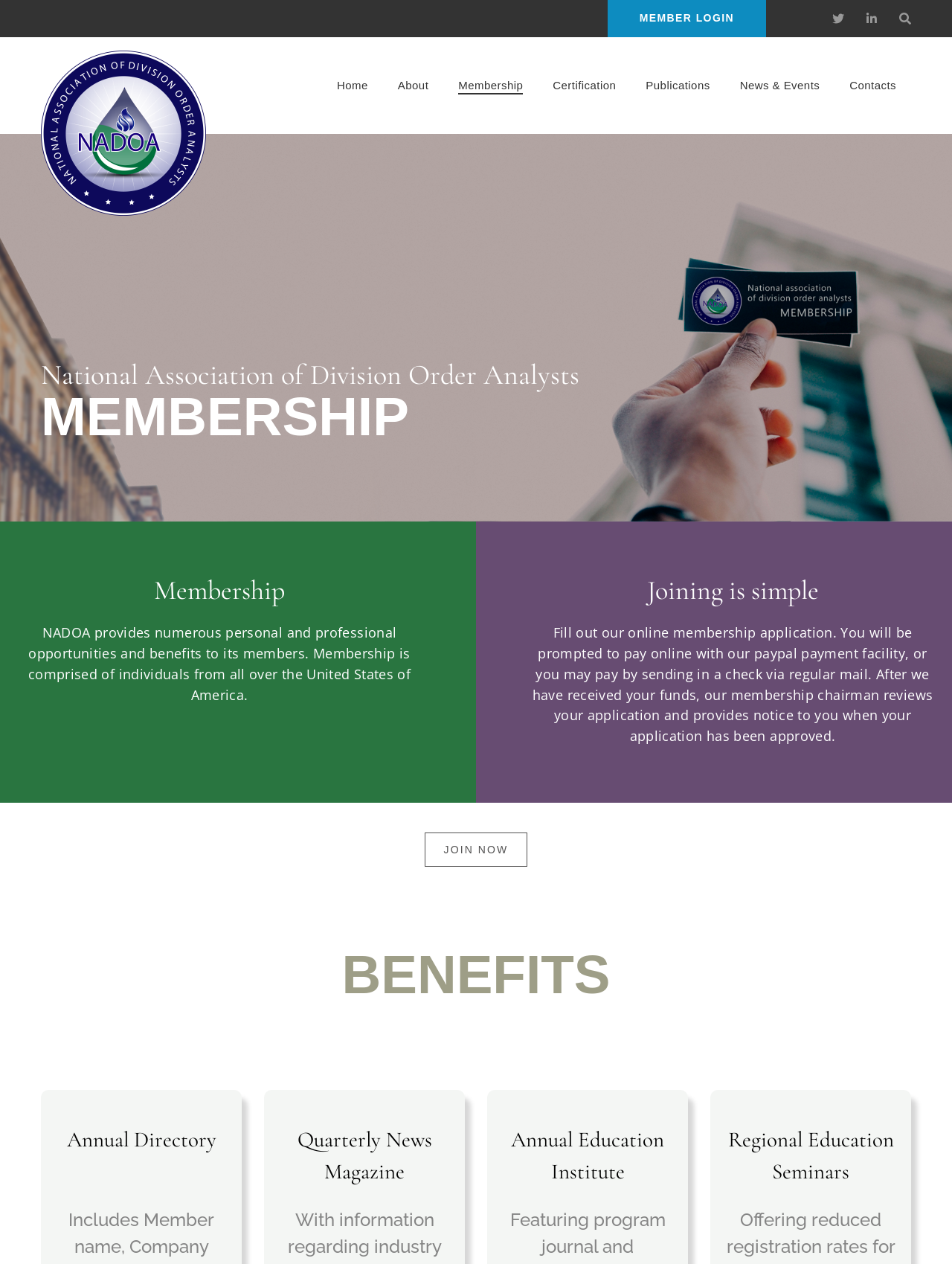Please look at the image and answer the question with a detailed explanation: What is the name of the organization?

I found the name of the organization by looking at the image element with the description 'National Association of Division Order Analysts' and also the static text element with the same text.